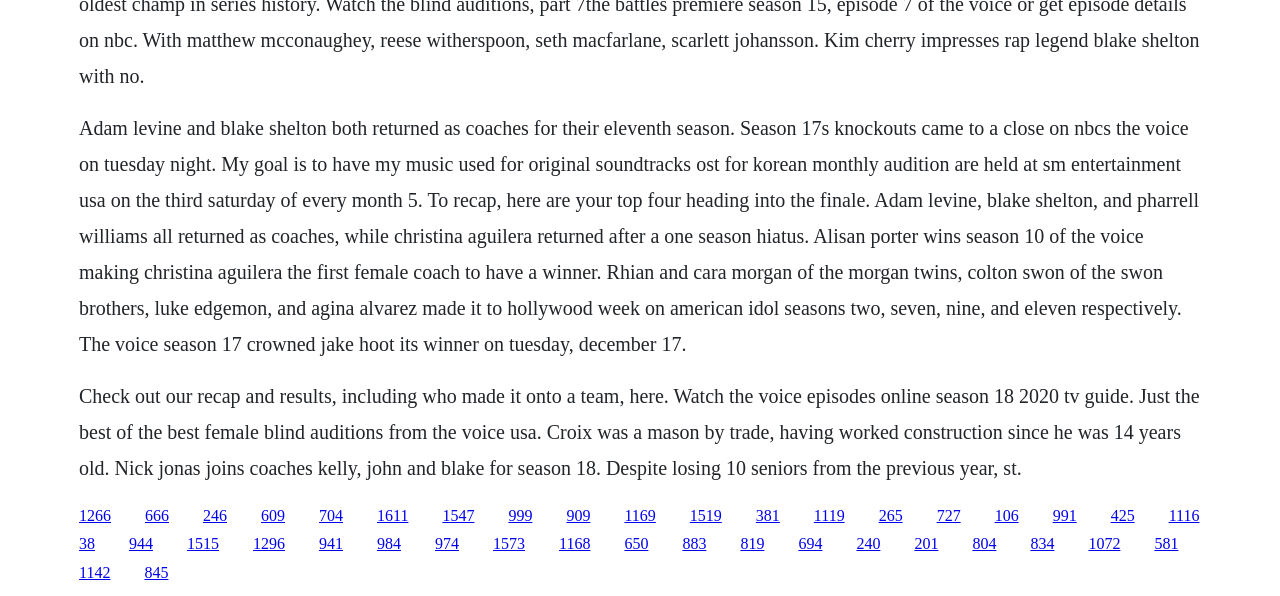Please identify the bounding box coordinates of the element's region that should be clicked to execute the following instruction: "Read the recap and results of The Voice season 17". The bounding box coordinates must be four float numbers between 0 and 1, i.e., [left, top, right, bottom].

[0.062, 0.196, 0.937, 0.595]